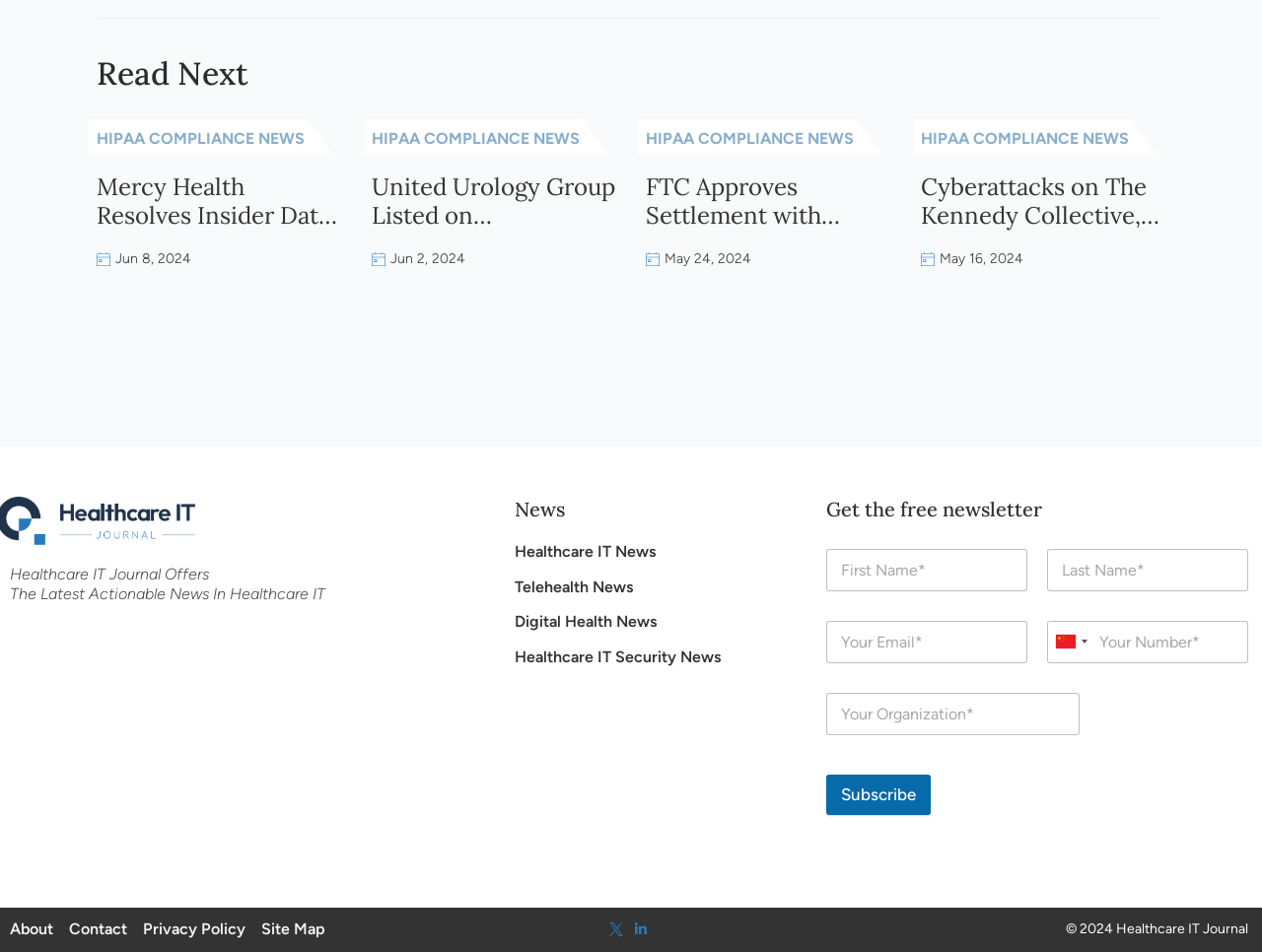Answer the question using only a single word or phrase: 
What is the copyright year of the website?

2024